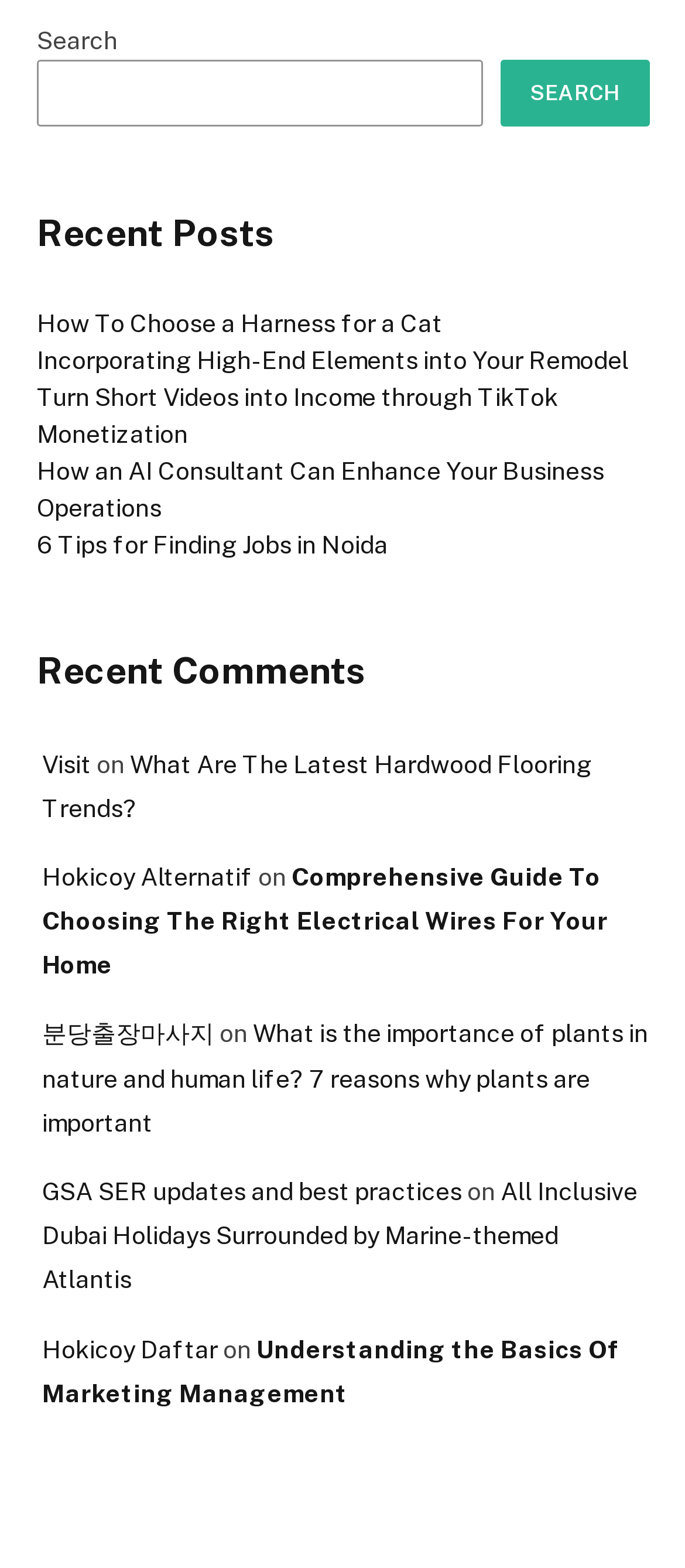Determine the bounding box coordinates of the clickable area required to perform the following instruction: "Visit the link 'What Are The Latest Hardwood Flooring Trends?'". The coordinates should be represented as four float numbers between 0 and 1: [left, top, right, bottom].

[0.062, 0.478, 0.864, 0.524]